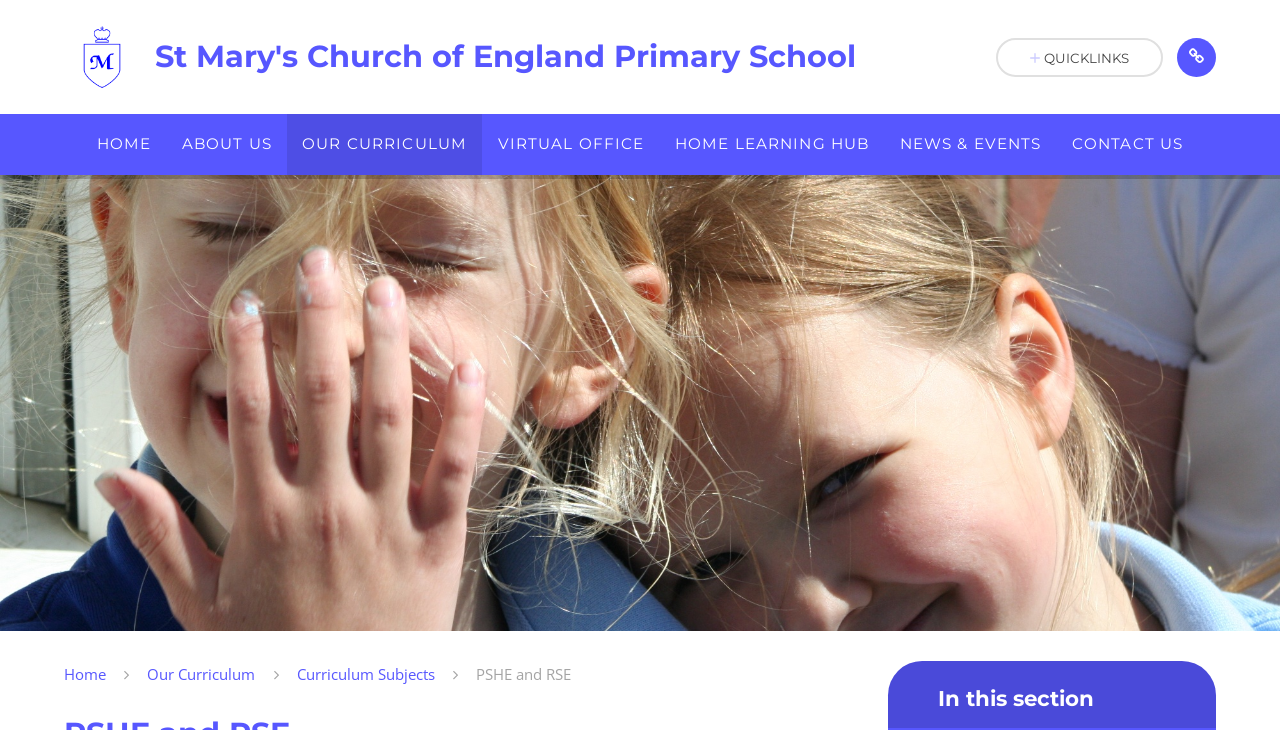Please specify the bounding box coordinates of the region to click in order to perform the following instruction: "Subscribe to Jaja Bakes newsletter".

None